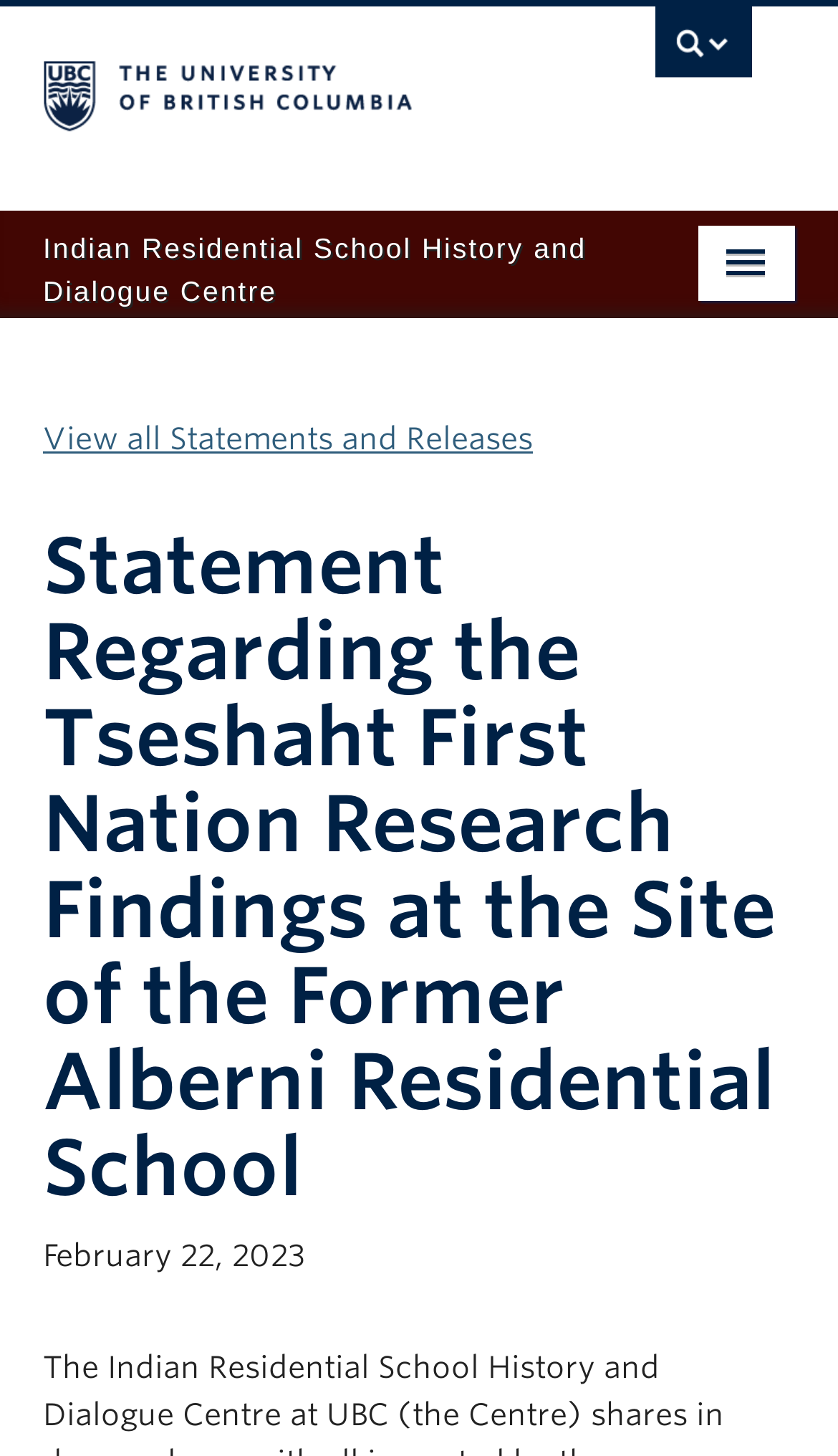Identify and provide the main heading of the webpage.

Statement Regarding the Tseshaht First Nation Research Findings at the Site of the Former Alberni Residential School